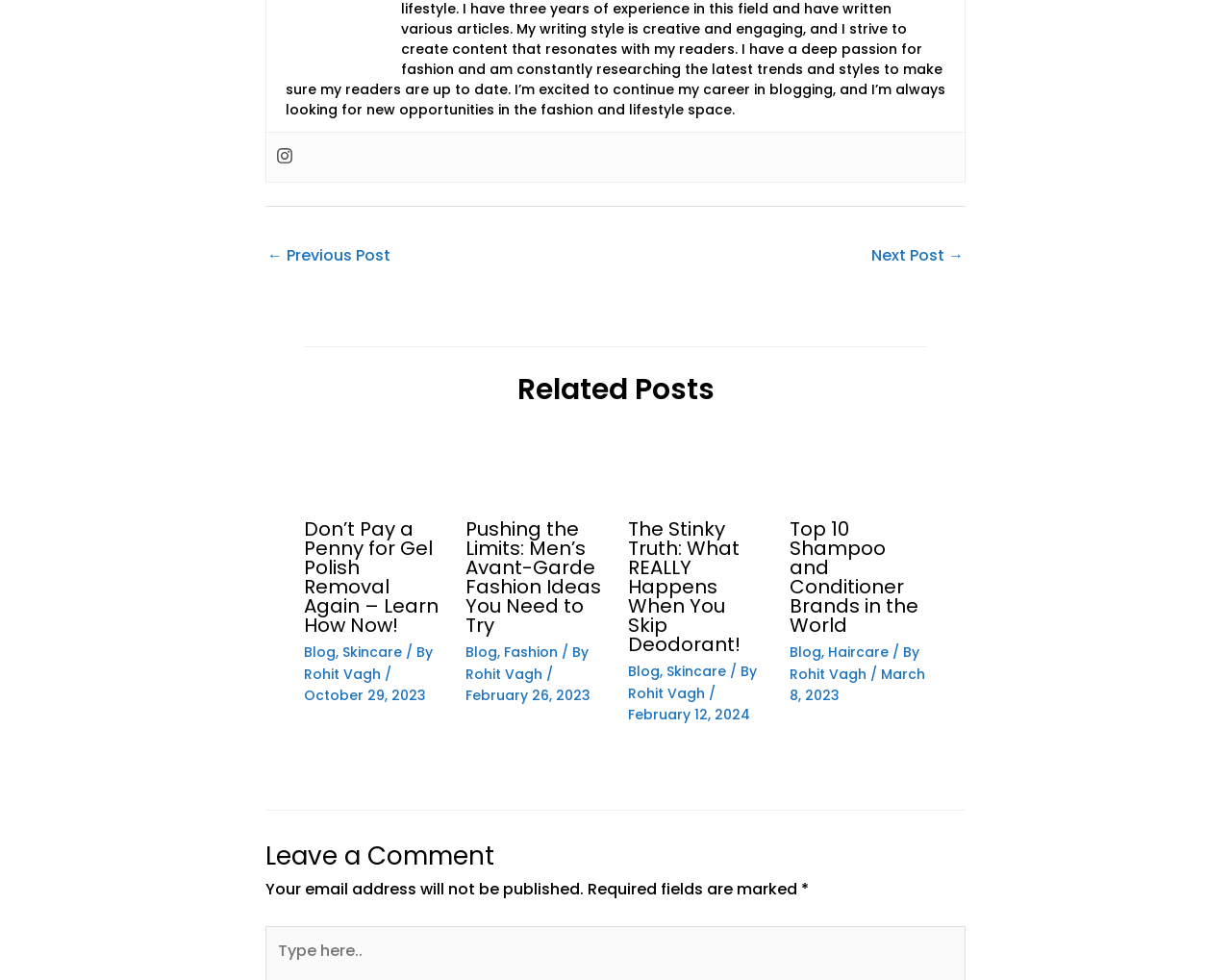Locate the bounding box coordinates of the element you need to click to accomplish the task described by this instruction: "Click the 'Next Post →' link".

[0.708, 0.244, 0.783, 0.281]